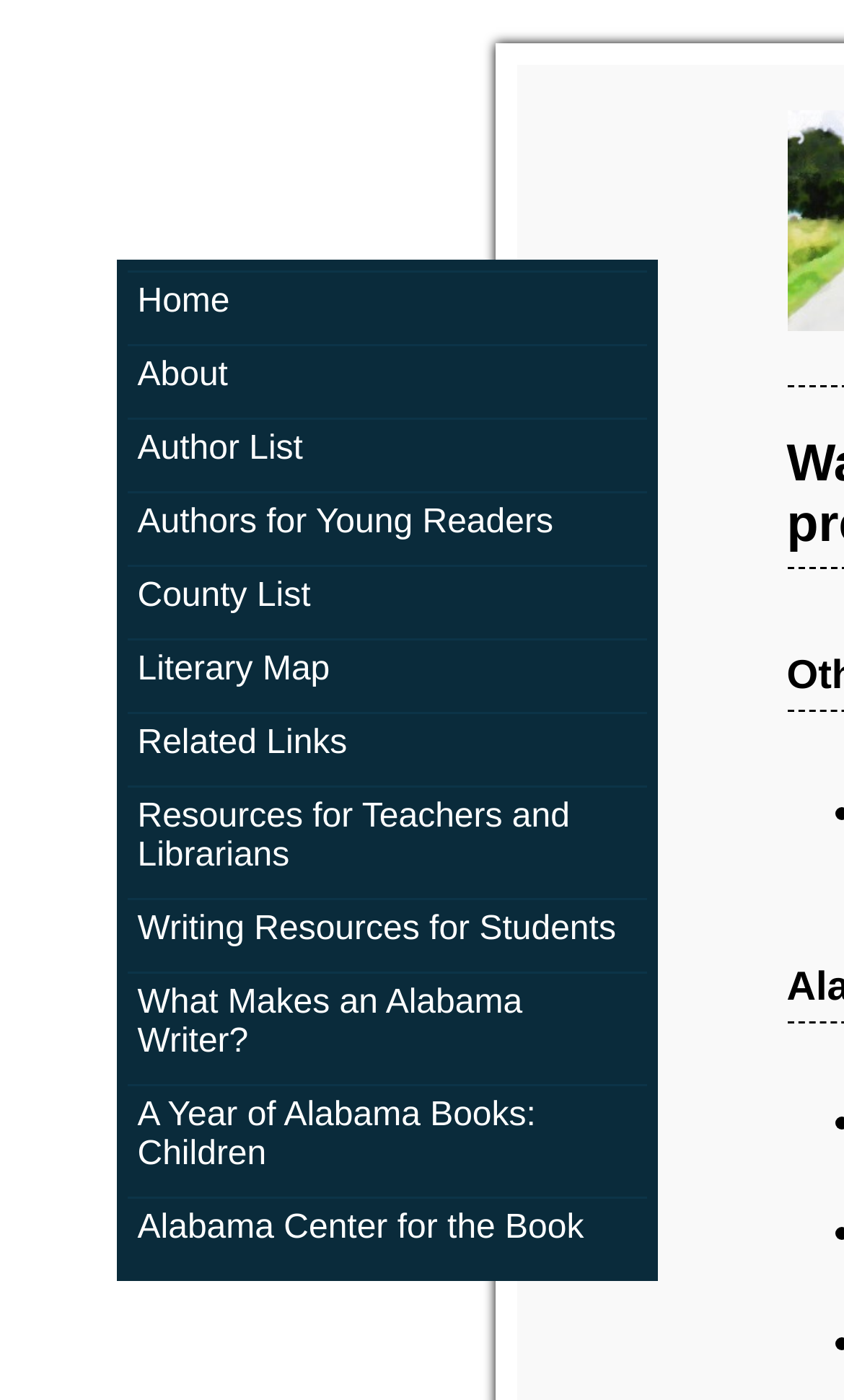How many links are there on the webpage? Refer to the image and provide a one-word or short phrase answer.

13